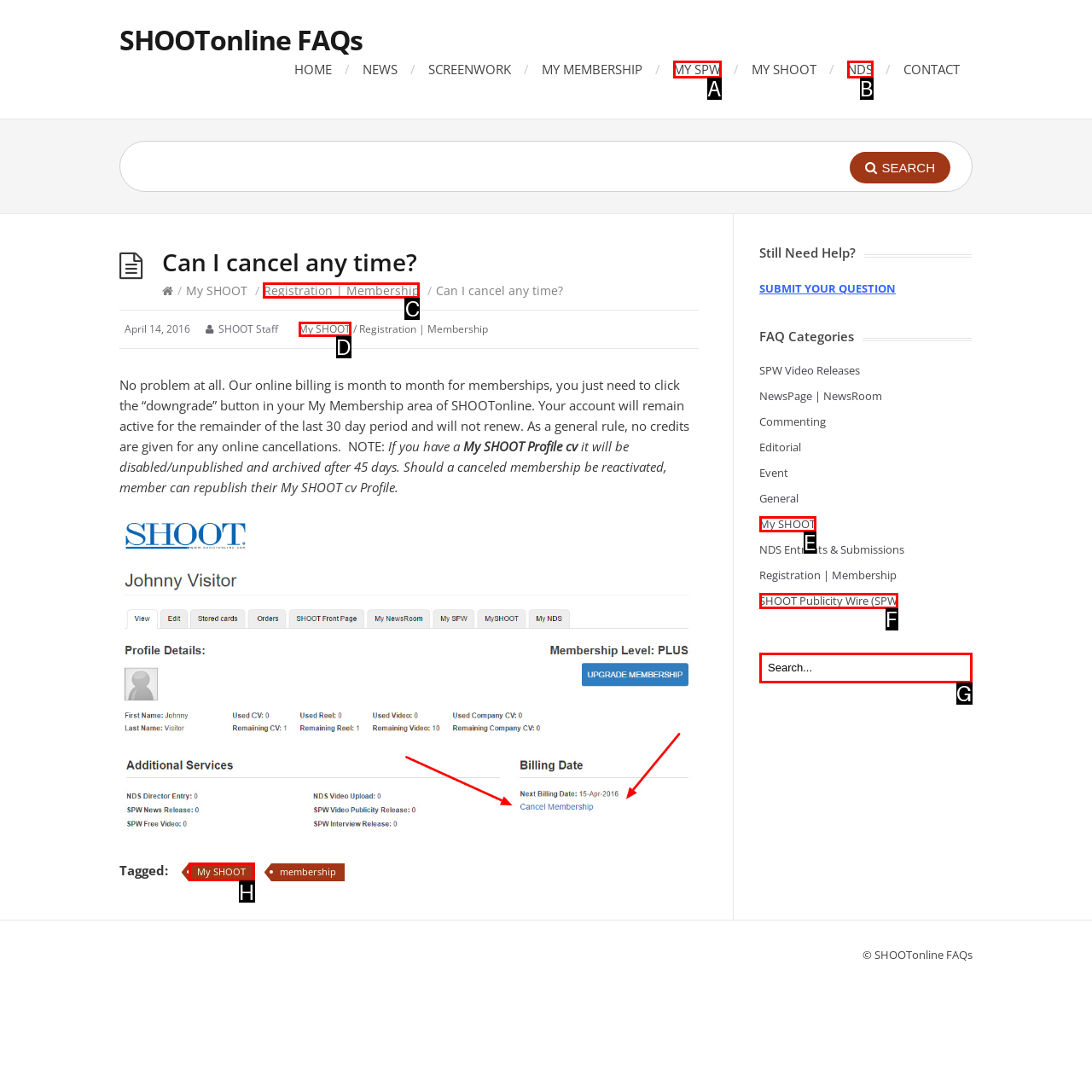From the given options, indicate the letter that corresponds to the action needed to complete this task: View Registration | Membership FAQ. Respond with only the letter.

C